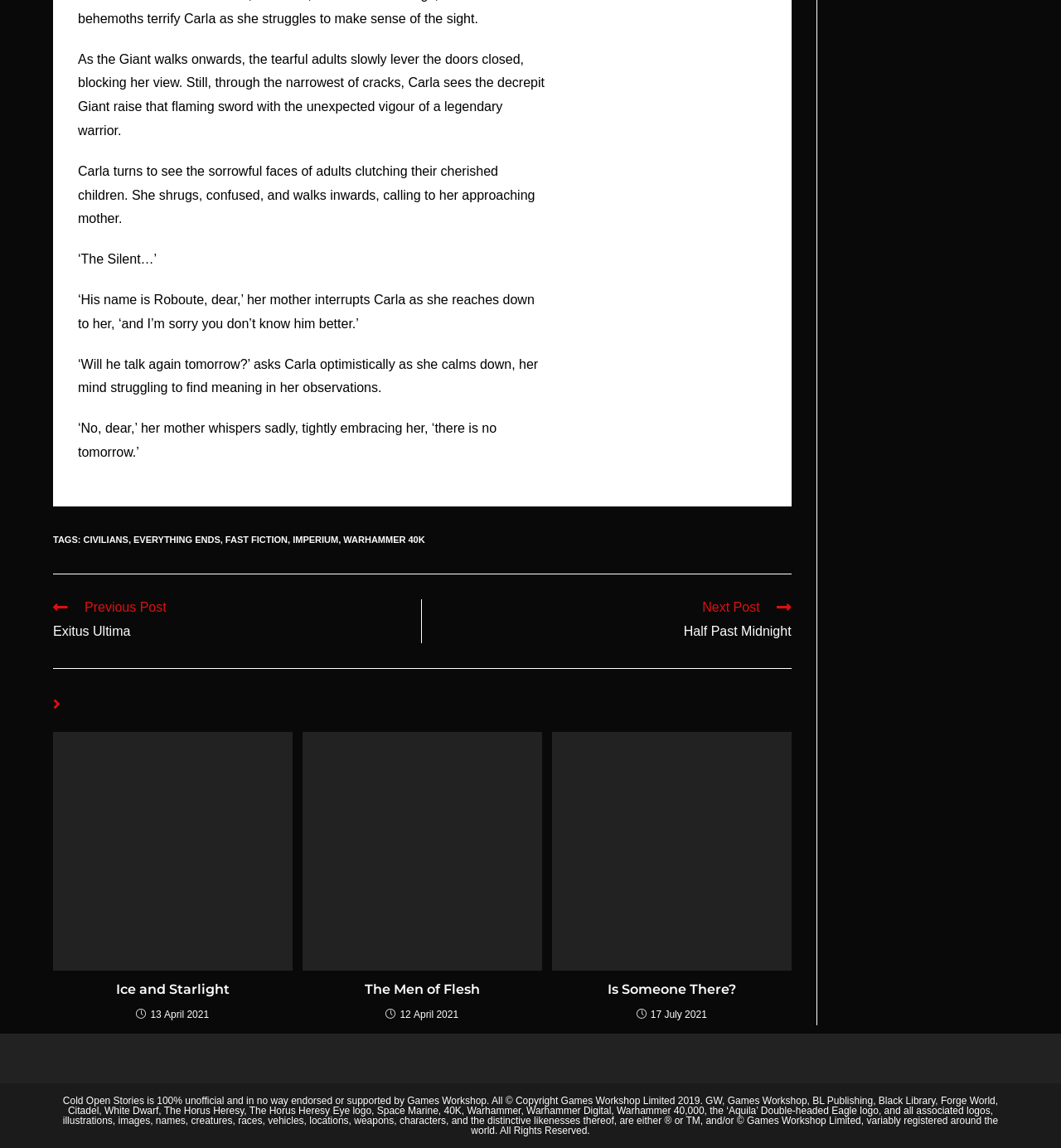Answer succinctly with a single word or phrase:
What is the title of the first recommended article?

Ice and Starlight